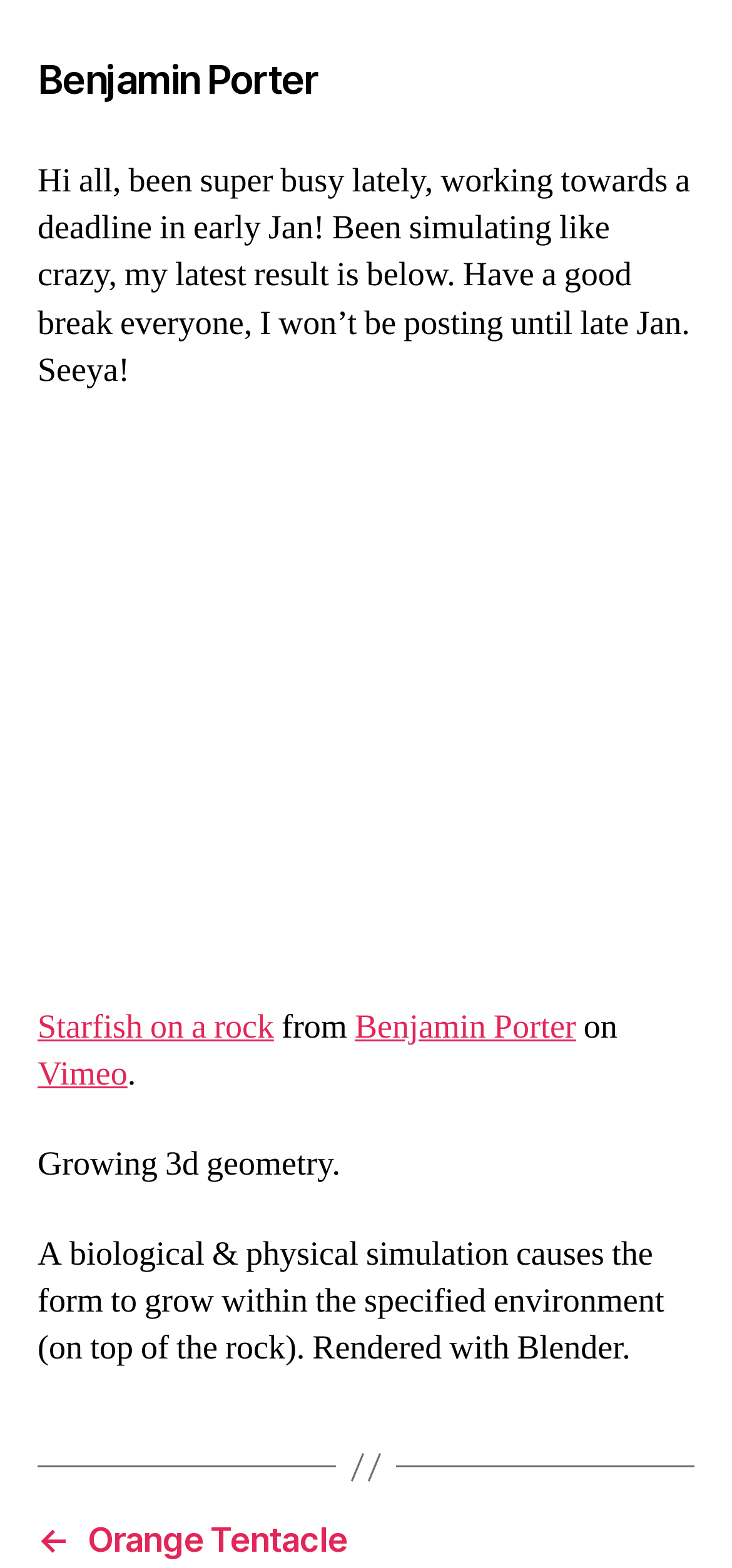Give a one-word or one-phrase response to the question:
What is the name of the video hosting platform?

Vimeo